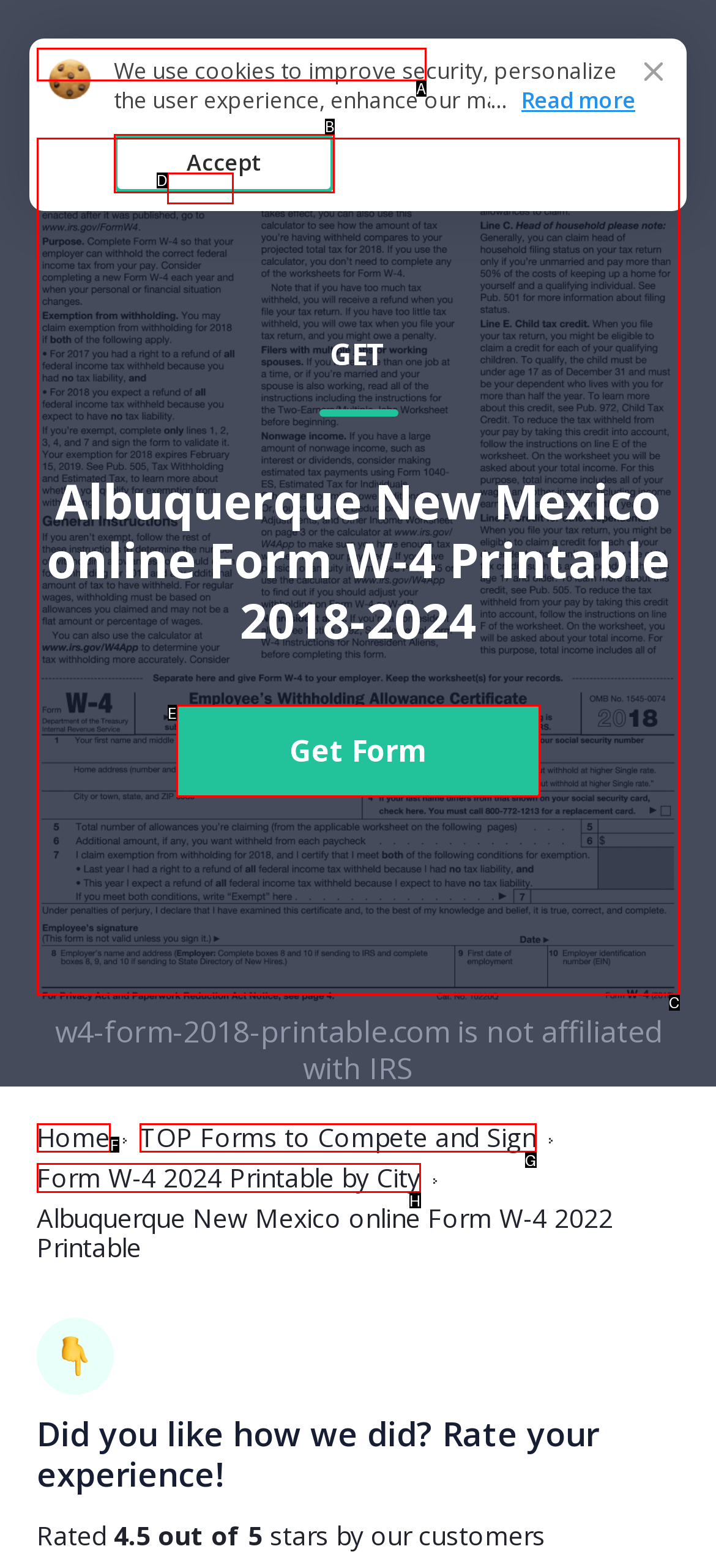Based on the element described as: Home
Find and respond with the letter of the correct UI element.

F